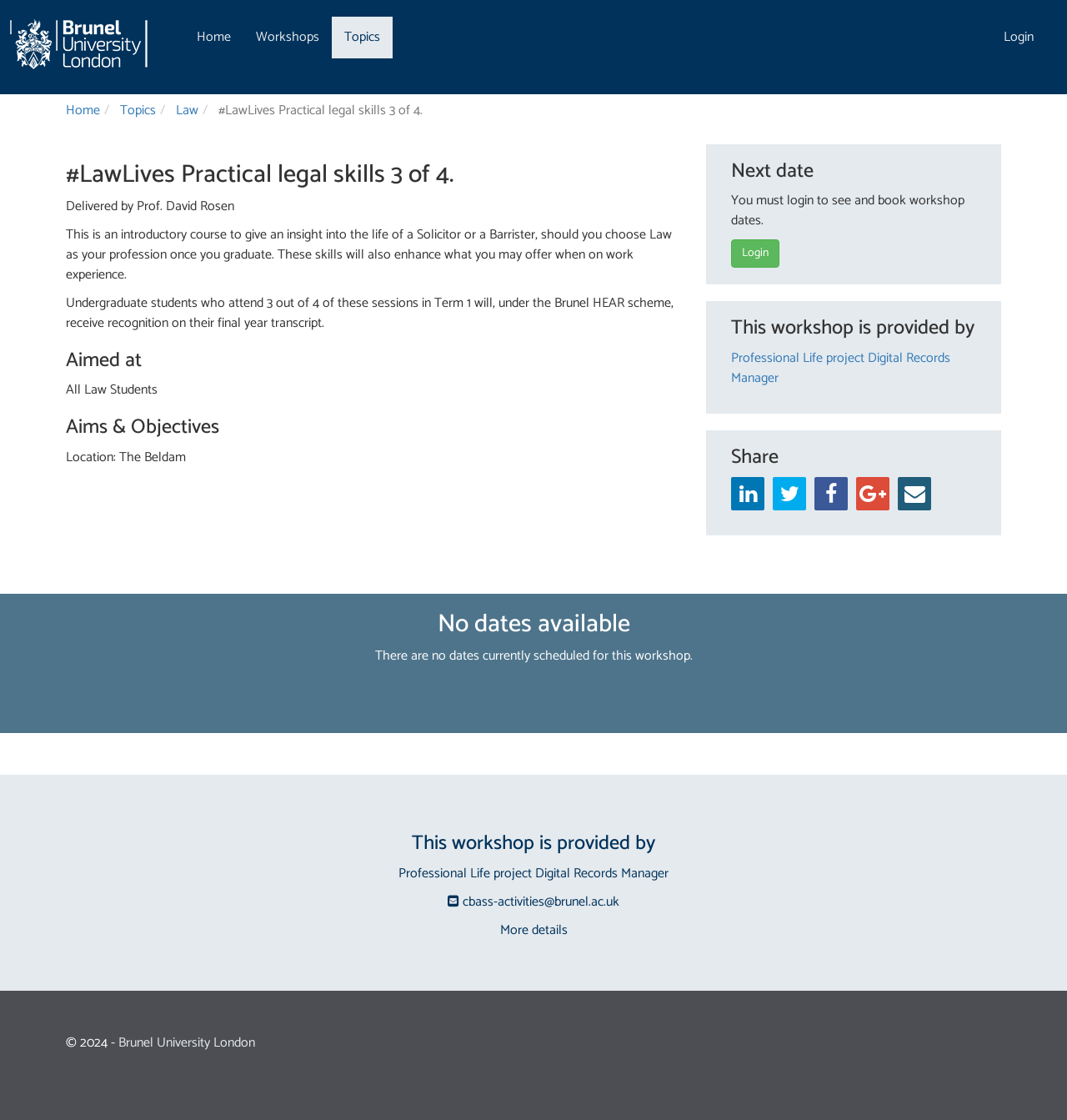Predict the bounding box coordinates of the area that should be clicked to accomplish the following instruction: "Click on the 'Home' link". The bounding box coordinates should consist of four float numbers between 0 and 1, i.e., [left, top, right, bottom].

None